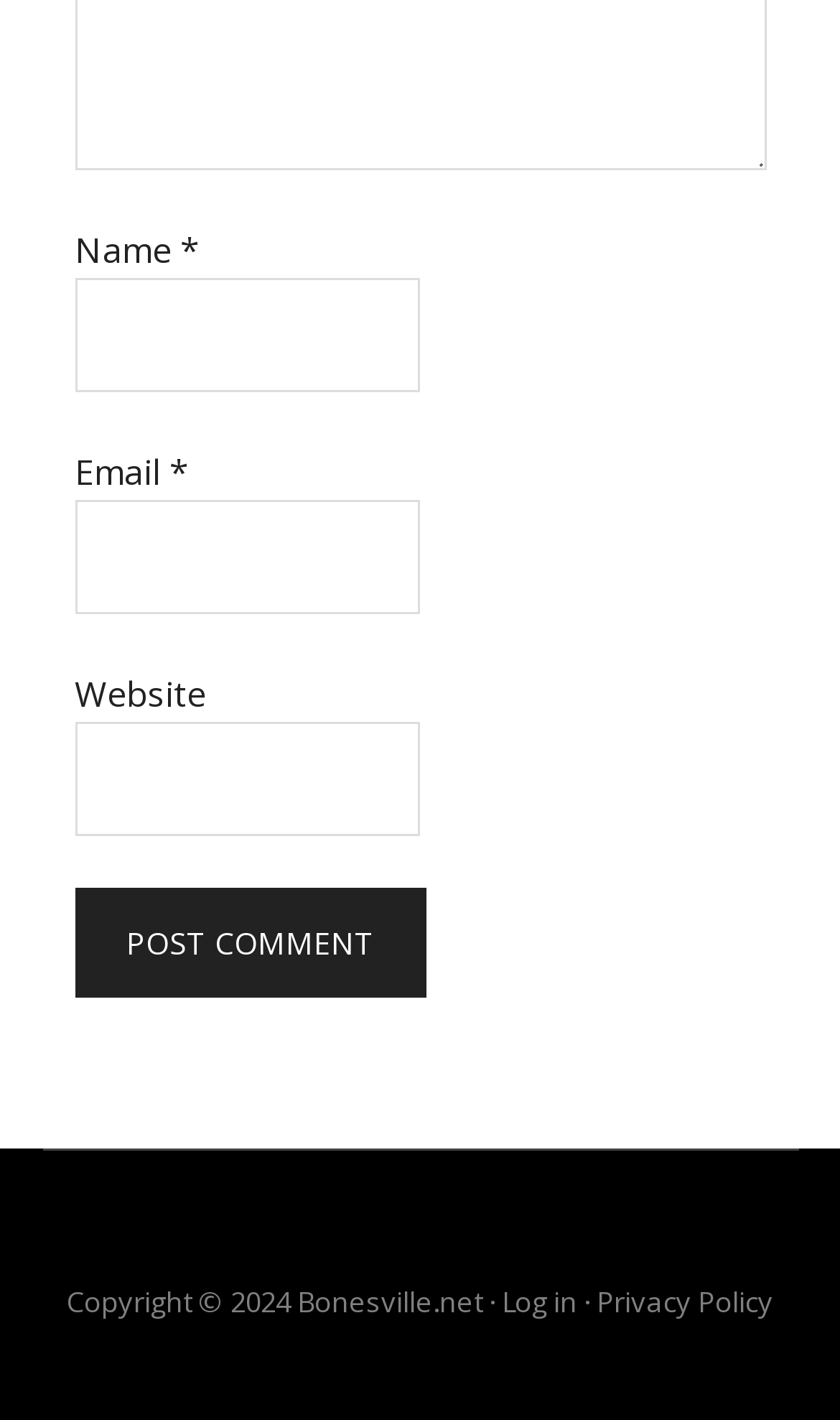Please respond in a single word or phrase: 
What is the purpose of the button?

Post Comment